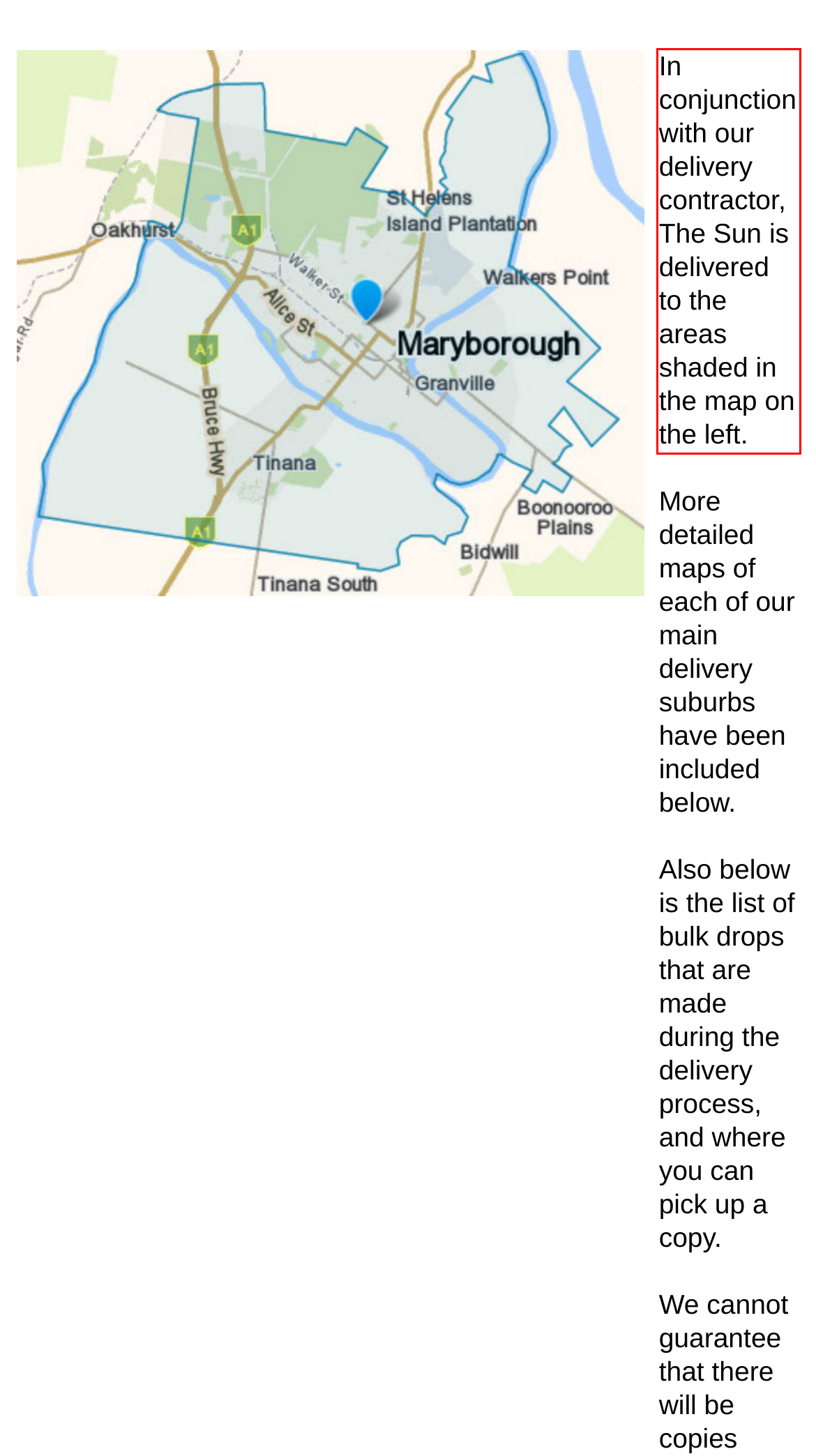View the screenshot of the webpage and identify the UI element surrounded by a red bounding box. Extract the text contained within this red bounding box.

In conjunction with our delivery contractor, The Sun is delivered to the areas shaded in the map on the left.